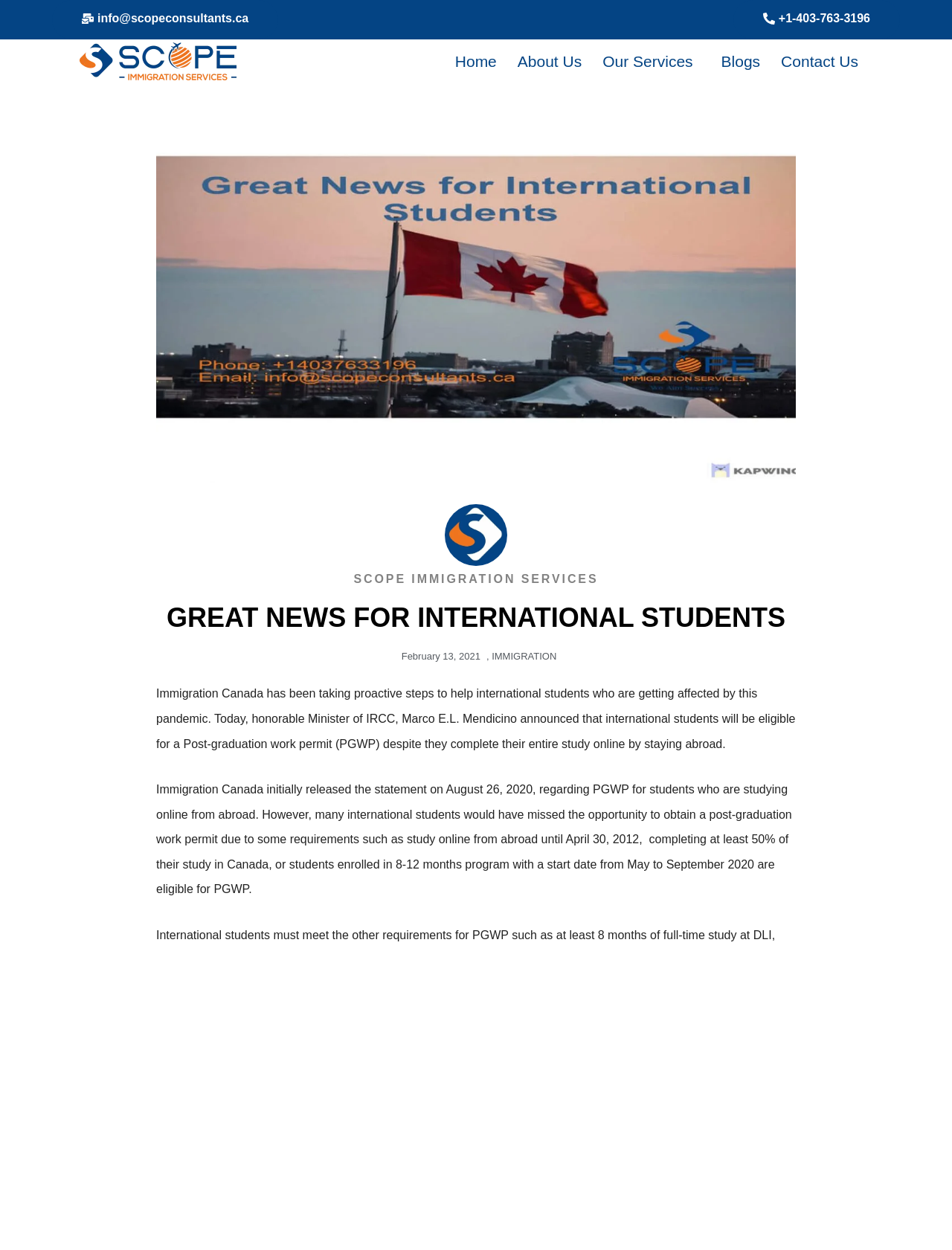Respond with a single word or short phrase to the following question: 
How many social media platforms can you share this post on?

5